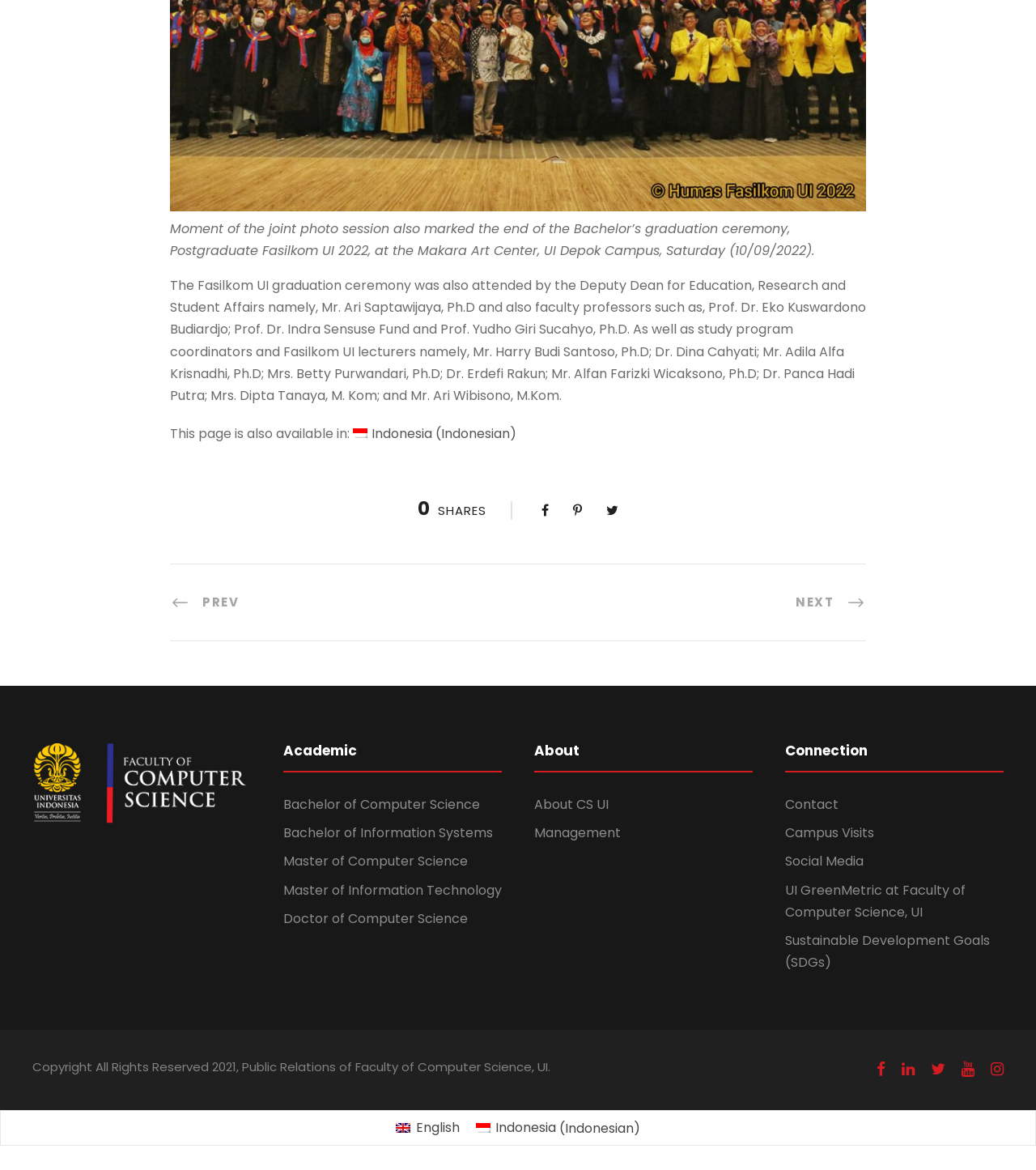How many links are available in the footer section?
Kindly answer the question with as much detail as you can.

I counted the number of links in the footer section, which are Copyright, Facebook, Twitter, Instagram, and LinkedIn.